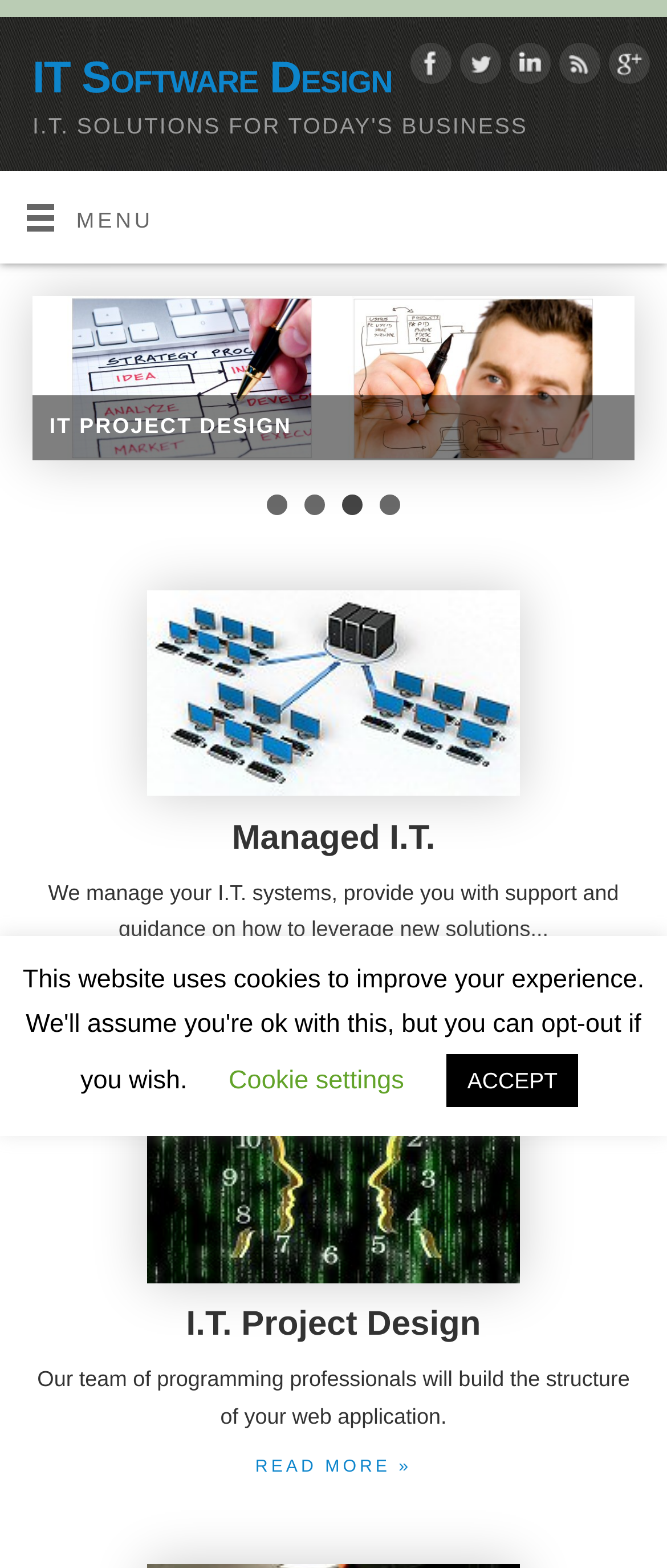Please identify the bounding box coordinates of the element on the webpage that should be clicked to follow this instruction: "Visit Facebook page". The bounding box coordinates should be given as four float numbers between 0 and 1, formatted as [left, top, right, bottom].

[0.603, 0.027, 0.677, 0.062]